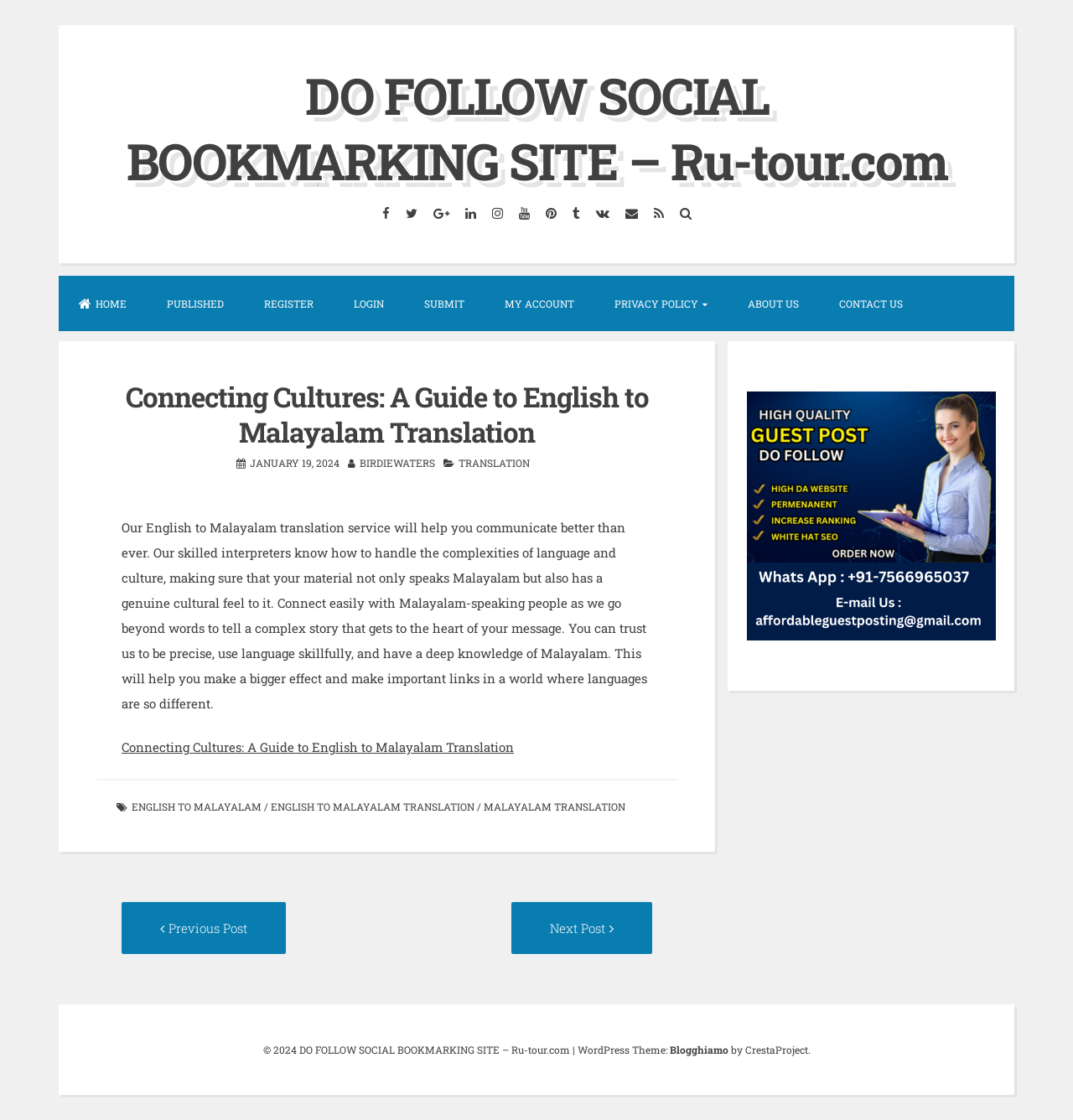Explain in detail what is displayed on the webpage.

This webpage is about a translation service that helps individuals communicate better in Malayalam. At the top left corner, there is a "Skip to content" link. Next to it, the website's title "Connecting Cultures: A Guide to English to Malayalam Translation - DO FOLLOW SOCIAL BOOKMARKING SITE – Ru-tour.com" is displayed. Below the title, there are social media links, including Facebook, Twitter, Google Plus, and more, aligned horizontally.

The main content area is divided into two sections. On the left, there is an article section that takes up most of the page. It starts with a header that includes the title "Connecting Cultures: A Guide to English to Malayalam Translation" and a time stamp "JANUARY 19, 2024". Below the header, there is a paragraph of text that describes the translation service, highlighting its ability to handle complexities of language and culture.

Below the paragraph, there is a link to the same title "Connecting Cultures: A Guide to English to Malayalam Translation". At the bottom of the article section, there is a footer with links to related topics, including "ENGLISH TO MALAYALAM", "ENGLISH TO MALAYALAM TRANSLATION", and "MALAYALAM TRANSLATION".

On the right side of the page, there is a complementary section that contains a figure, likely an image. At the very bottom of the page, there is a copyright notice "© 2024 DO FOLLOW SOCIAL BOOKMARKING SITE – Ru-tour.com" along with some information about the WordPress theme used by the website.